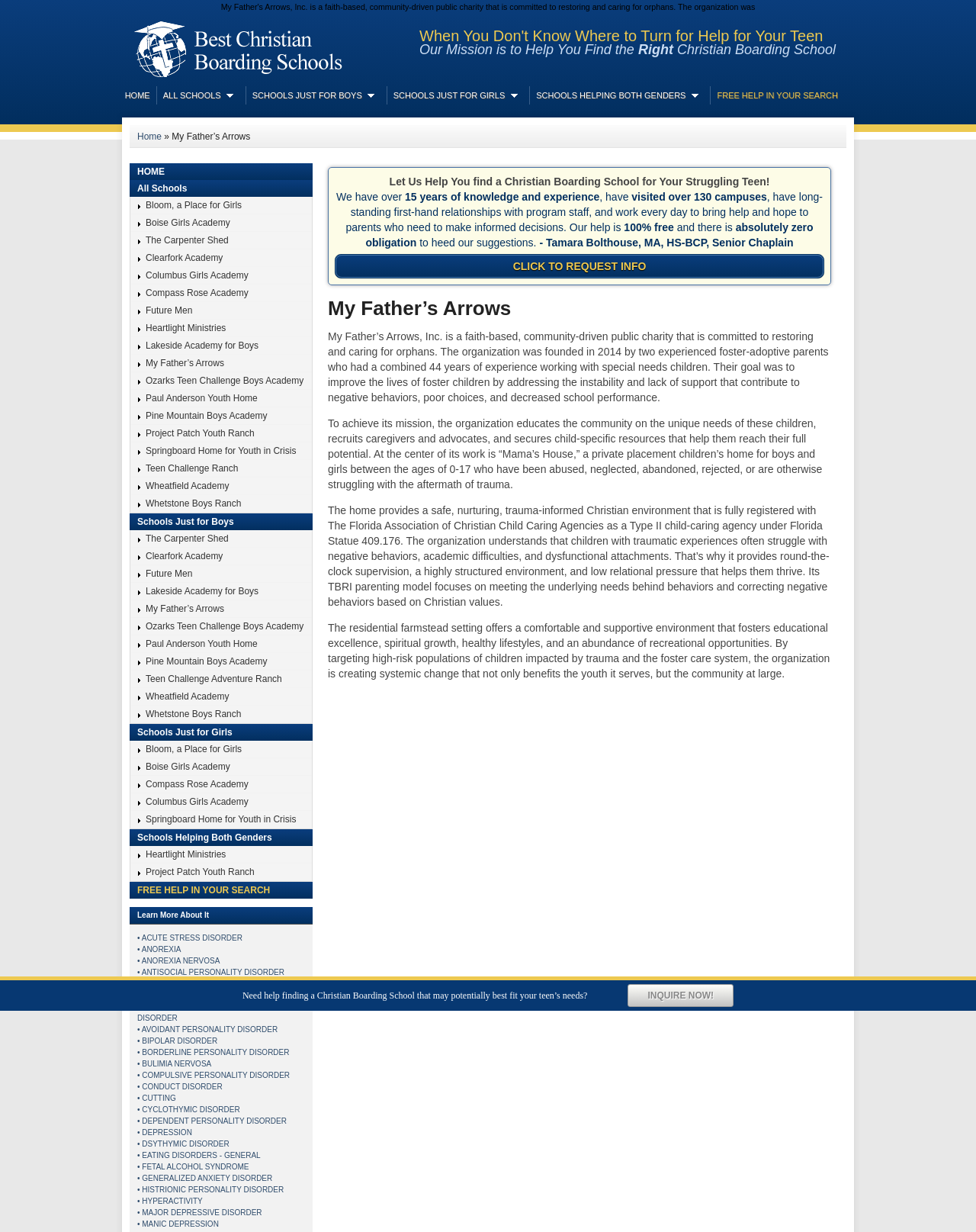Generate the text content of the main heading of the webpage.

Best Christian Boarding Schools